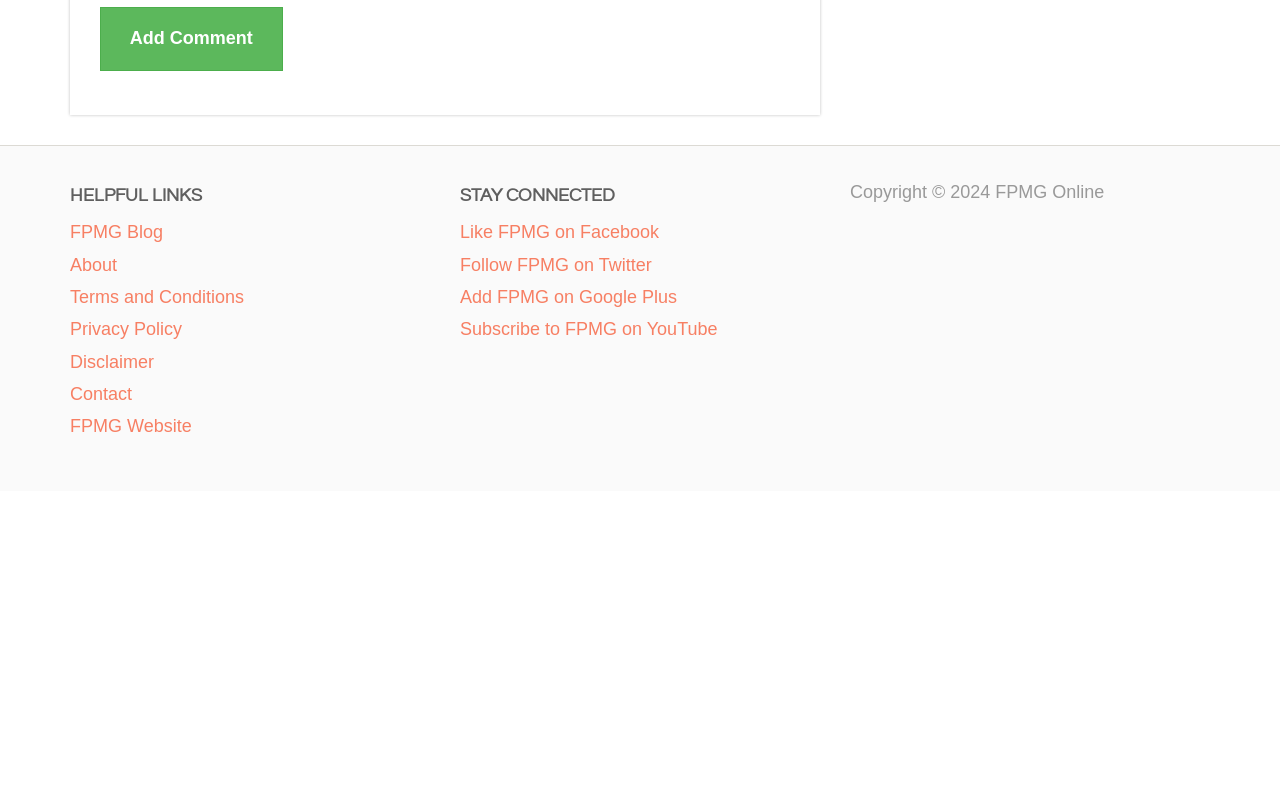How many social media links are under 'STAY CONNECTED'? Refer to the image and provide a one-word or short phrase answer.

4